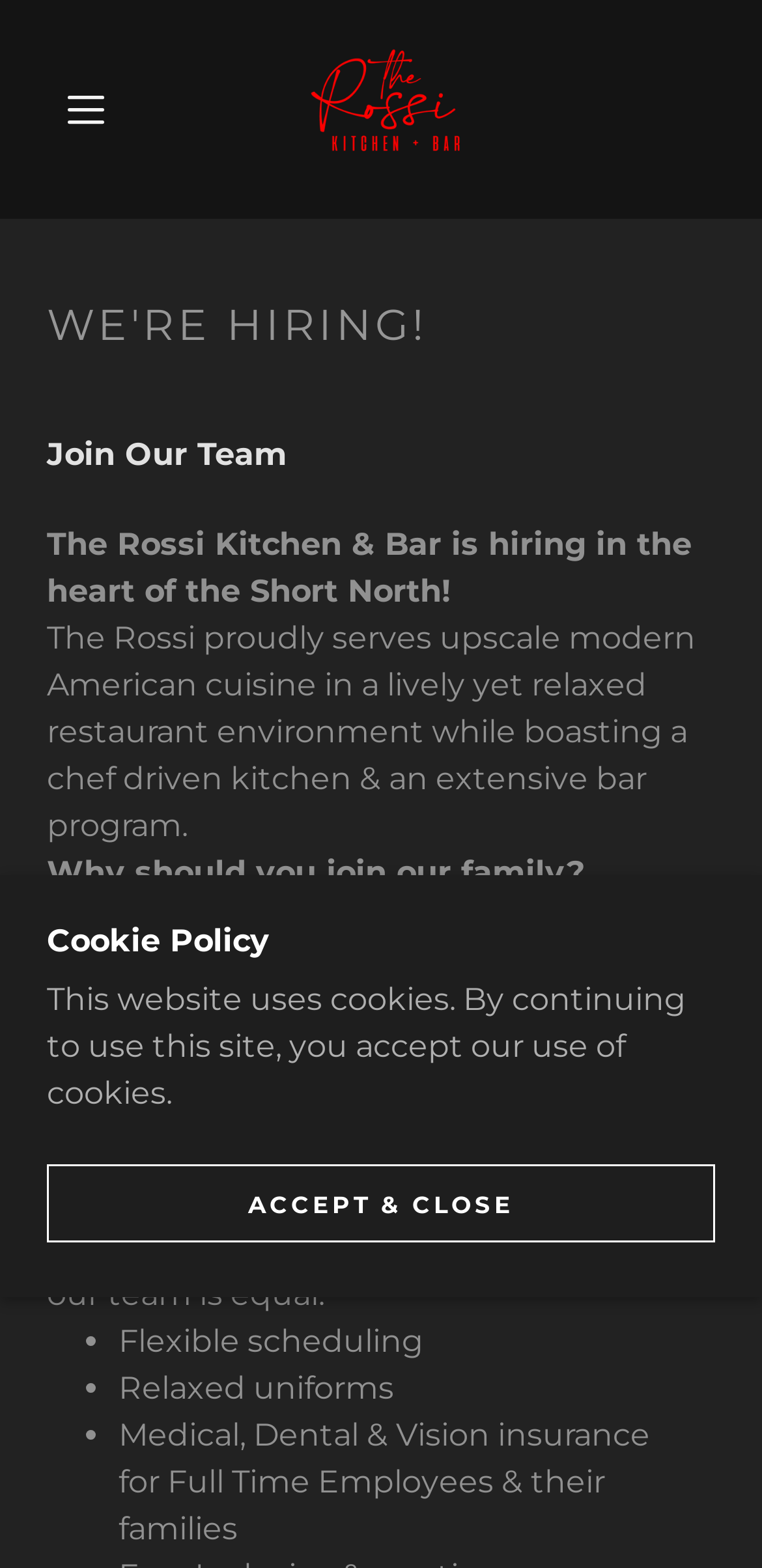Find the bounding box of the UI element described as: "title="The Rossi Kitchen & Bar"". The bounding box coordinates should be given as four float values between 0 and 1, i.e., [left, top, right, bottom].

[0.325, 0.02, 0.69, 0.12]